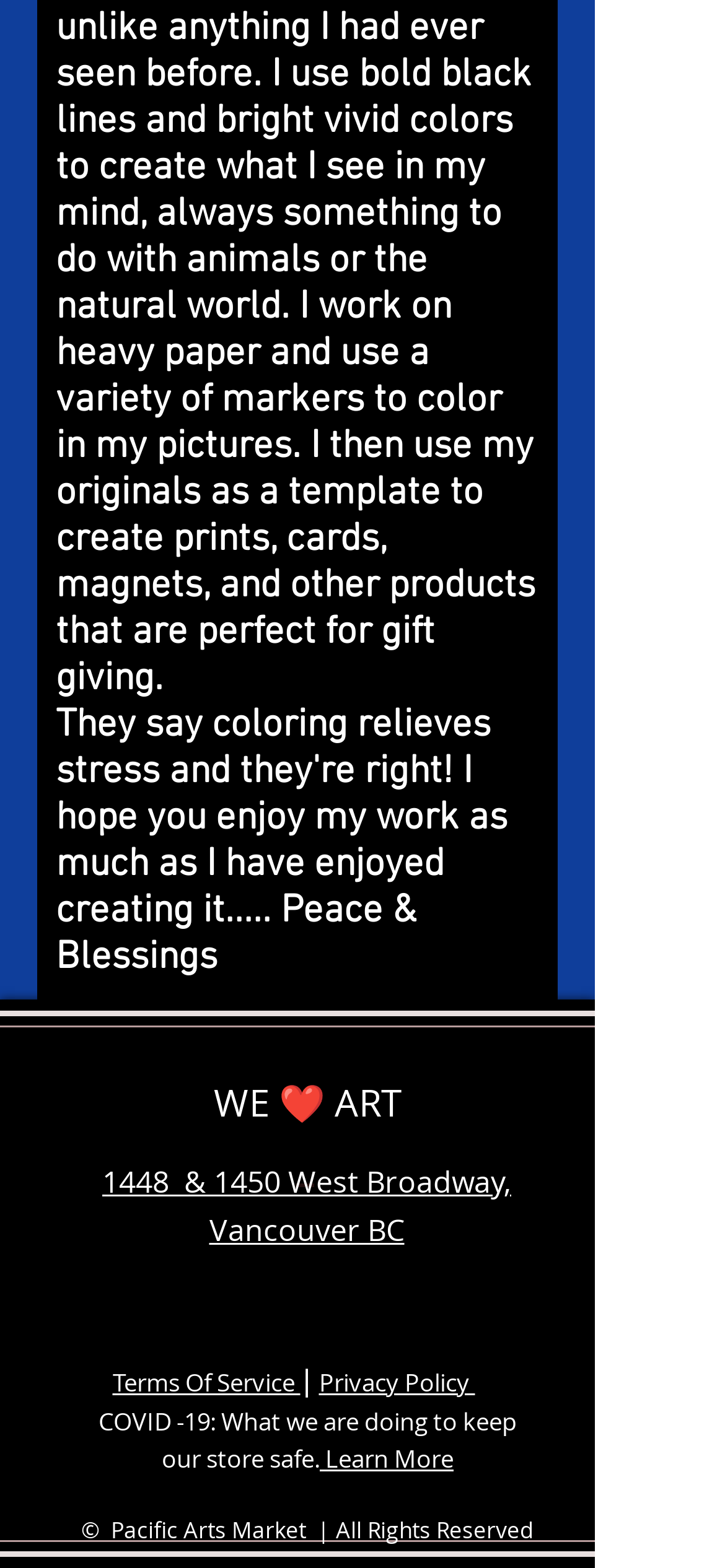Provide the bounding box coordinates of the area you need to click to execute the following instruction: "View semi-detached house details".

None